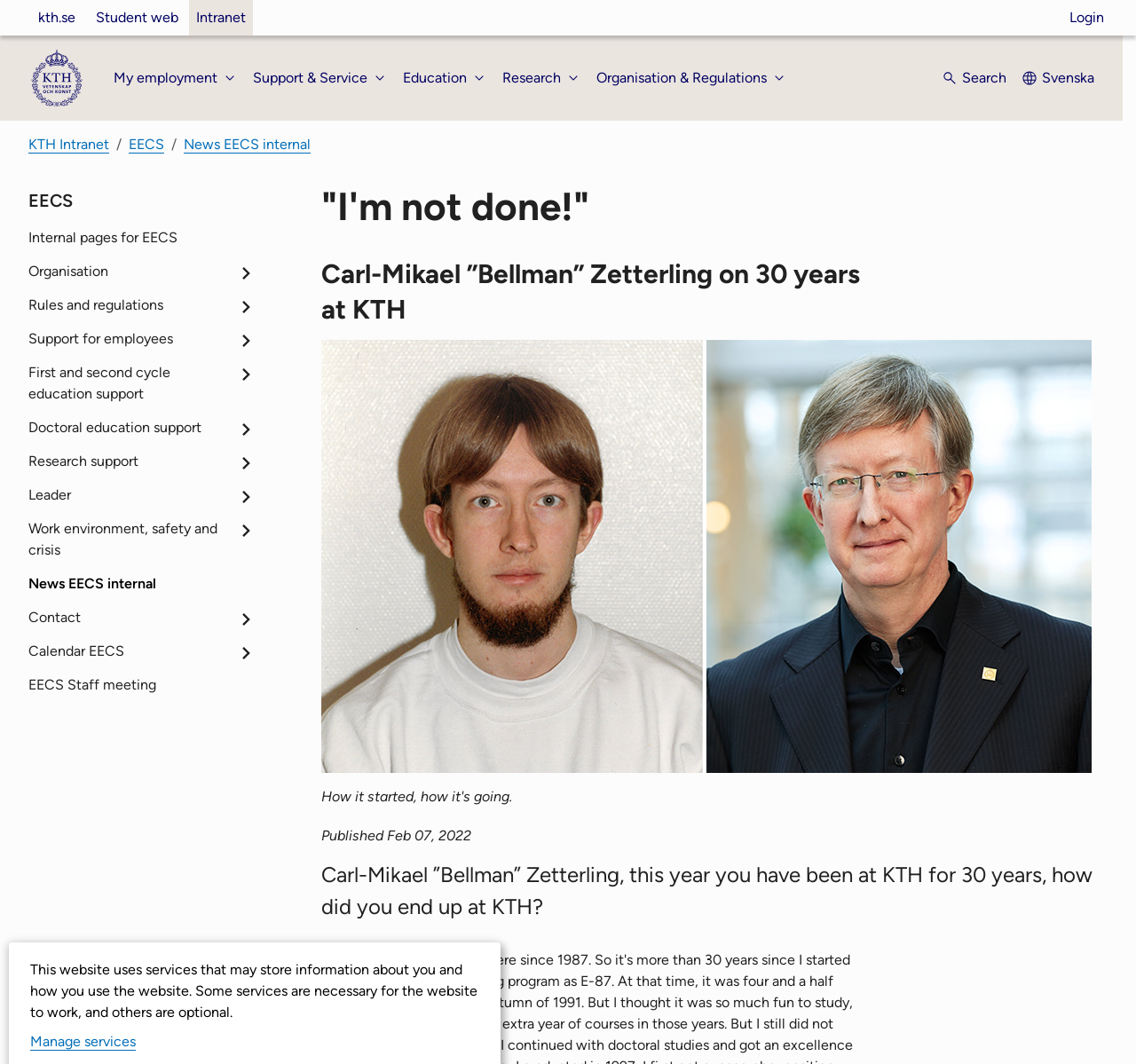Please find the bounding box coordinates for the clickable element needed to perform this instruction: "Read news about Carl-Mikael Zetterling".

[0.283, 0.171, 0.963, 0.218]